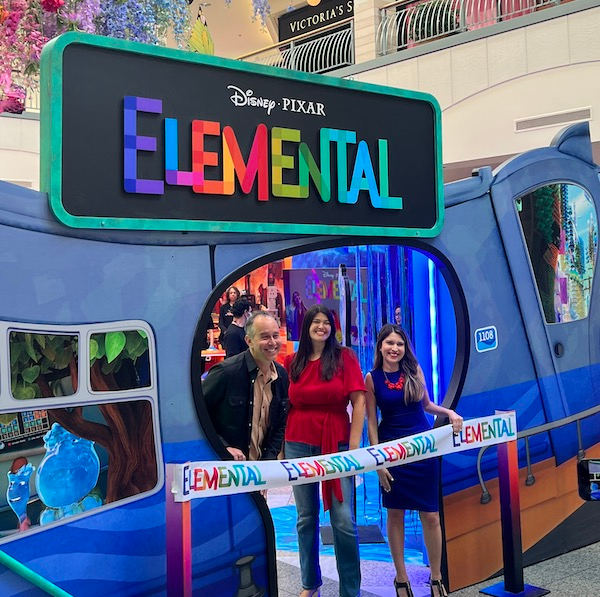Generate an elaborate caption that covers all aspects of the image.

The image captures a vibrant scene at a promotional event for Disney and Pixar's "Elemental." In the foreground, a group of three individuals stands proudly in front of a colorful display featuring the film's title, "ELEMENTAL," which is prominently showcased in bright, playful letters. On the left, an older man with a warm smile wears a black jacket, while next to him, a woman in a red dress exudes confidence. To the right, a woman in a blue dress completes the trio, all of whom appear engaged and excited to be part of the event. The backdrop features a whimsical depiction of a bus-like structure, decorated with various textures and colors, aligning with the elemental themes of the movie. A vibrant blue and green color palette enhances the festive atmosphere, highlighting the creative spirit of the Pixar animation team. A ribbon that reads "ELEMENTAL" adds a charming touch, signaling the importance of the occasion.